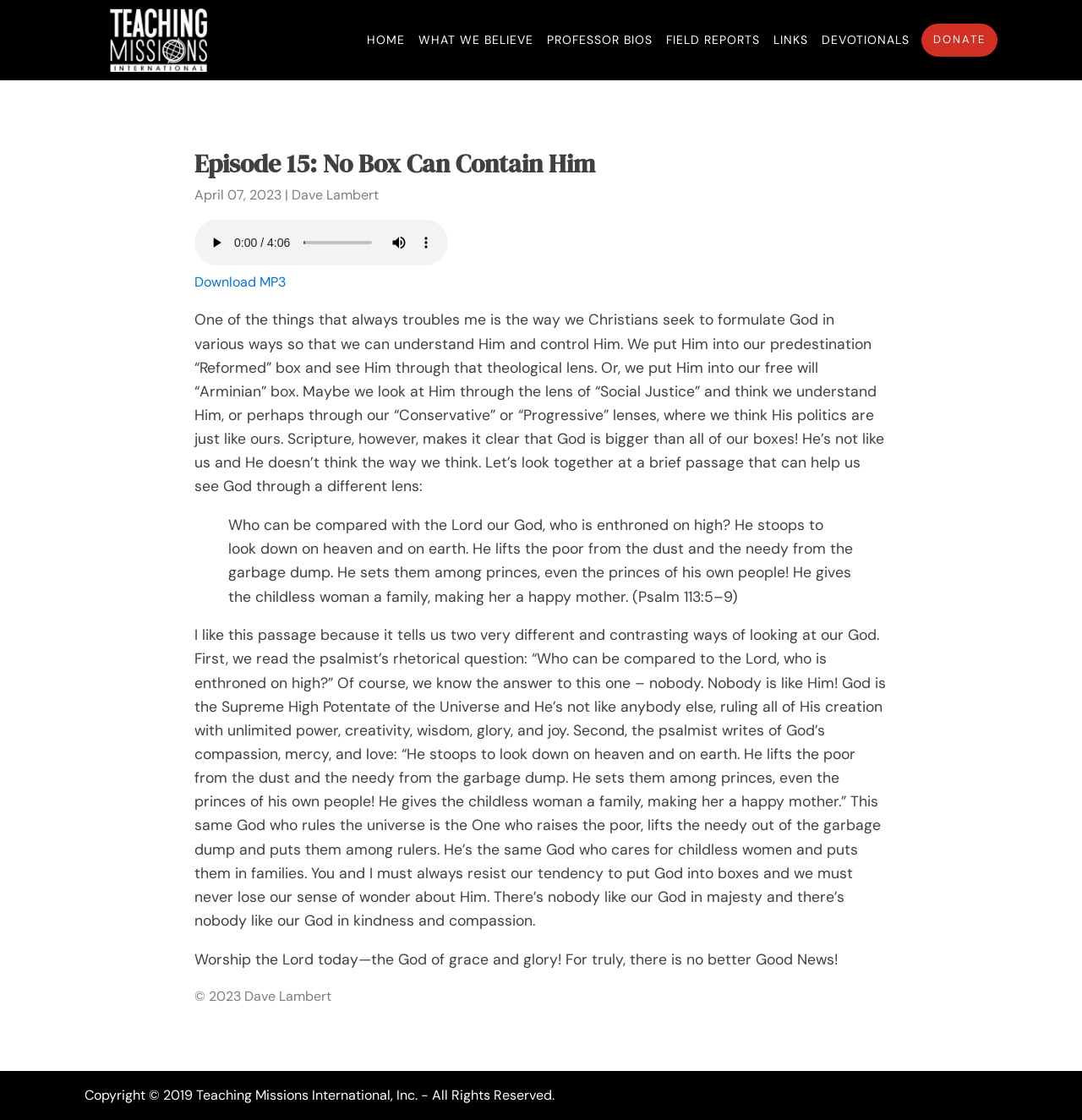Please identify the bounding box coordinates of the element's region that should be clicked to execute the following instruction: "Download the MP3". The bounding box coordinates must be four float numbers between 0 and 1, i.e., [left, top, right, bottom].

[0.18, 0.242, 0.264, 0.262]